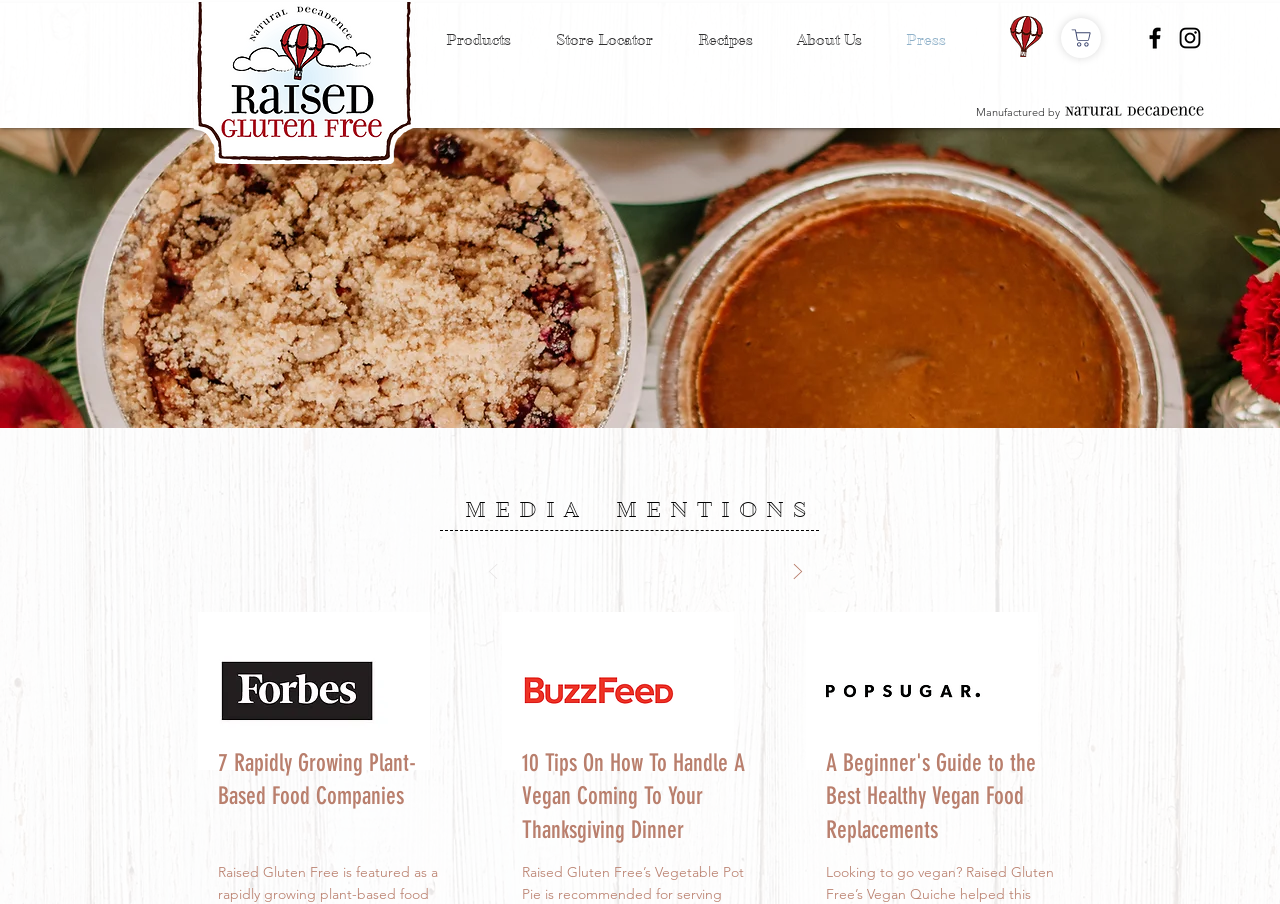Please specify the bounding box coordinates of the element that should be clicked to execute the given instruction: 'Go to the About Us page'. Ensure the coordinates are four float numbers between 0 and 1, expressed as [left, top, right, bottom].

[0.605, 0.022, 0.691, 0.066]